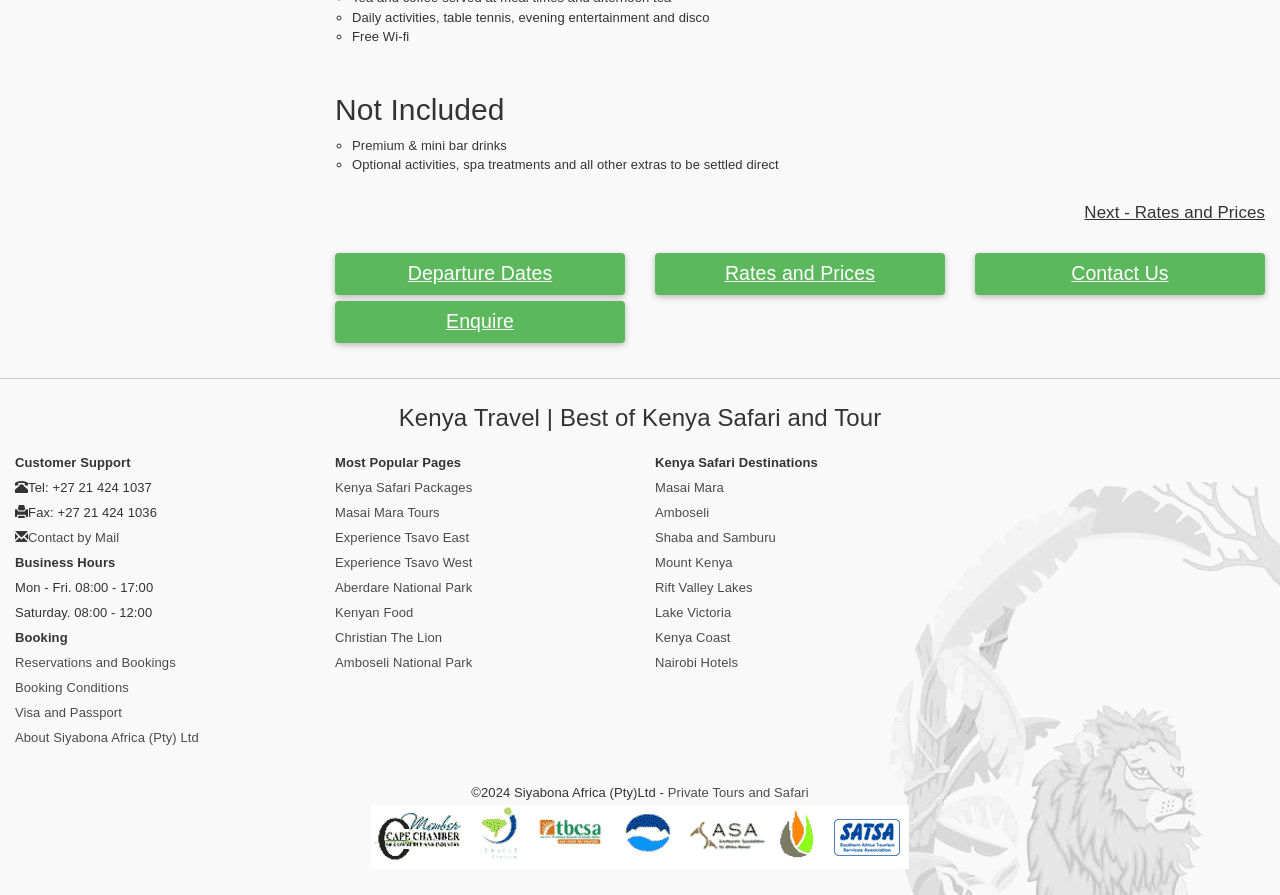Pinpoint the bounding box coordinates of the area that should be clicked to complete the following instruction: "Click on 'Contact Us'". The coordinates must be given as four float numbers between 0 and 1, i.e., [left, top, right, bottom].

[0.762, 0.283, 0.988, 0.33]